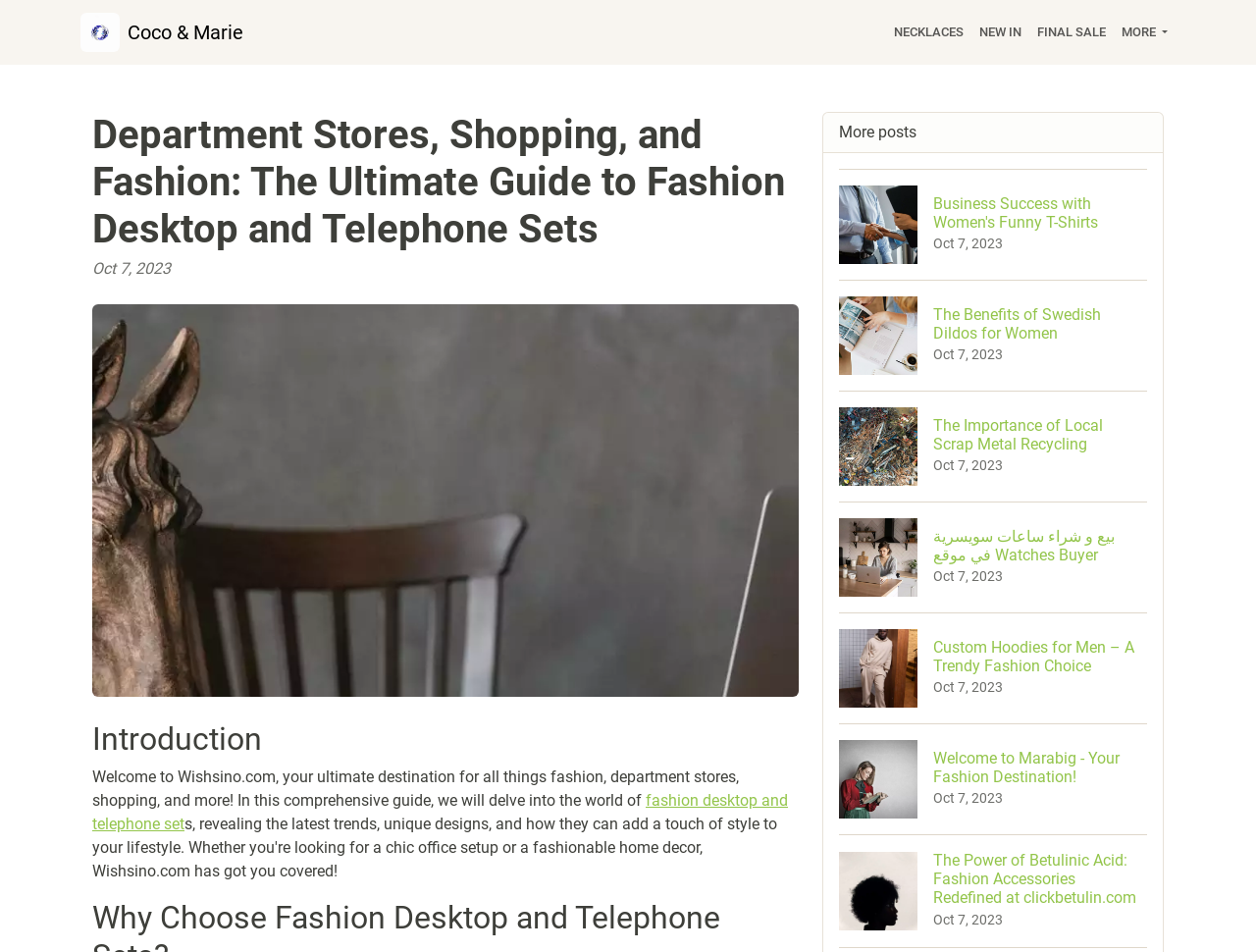Locate the bounding box coordinates of the element that should be clicked to fulfill the instruction: "Click on the logo".

[0.064, 0.013, 0.095, 0.055]